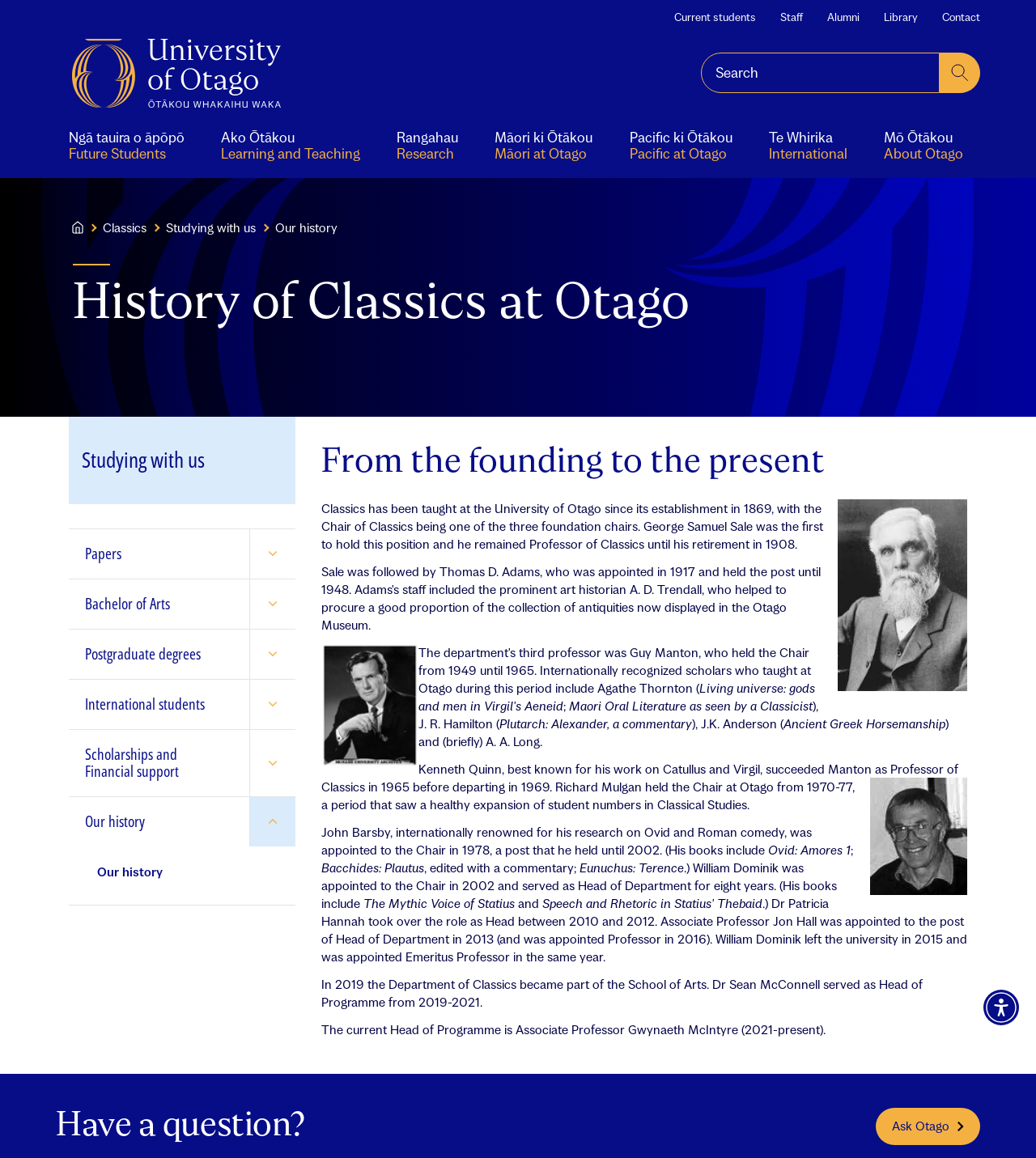Bounding box coordinates are specified in the format (top-left x, top-left y, bottom-right x, bottom-right y). All values are floating point numbers bounded between 0 and 1. Please provide the bounding box coordinate of the region this sentence describes: Studying with us

[0.079, 0.386, 0.273, 0.407]